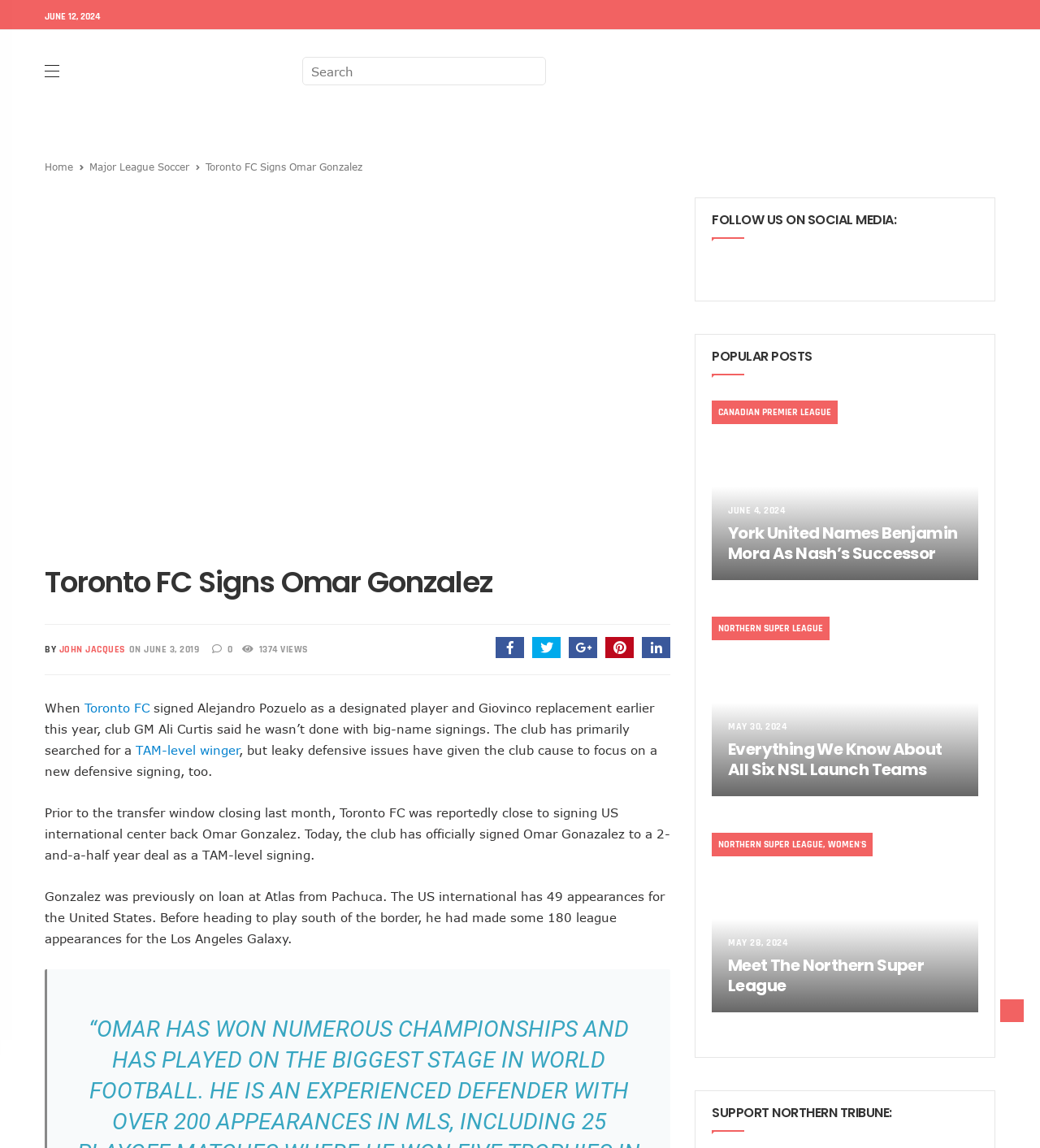Please identify the bounding box coordinates of the clickable area that will allow you to execute the instruction: "Go to Home page".

[0.043, 0.14, 0.07, 0.15]